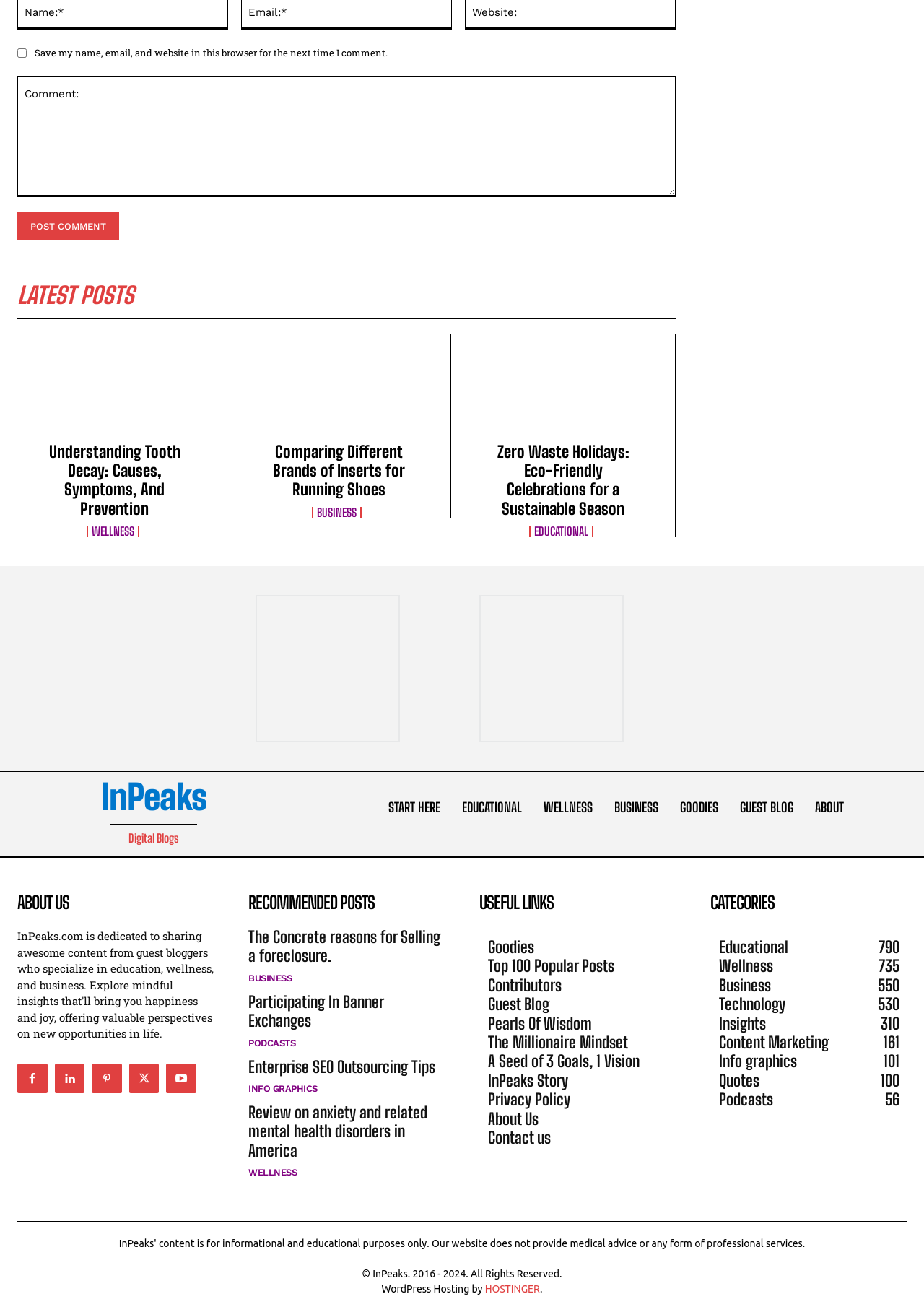What categories are available on this webpage? Examine the screenshot and reply using just one word or a brief phrase.

Educational, Wellness, Business, etc.